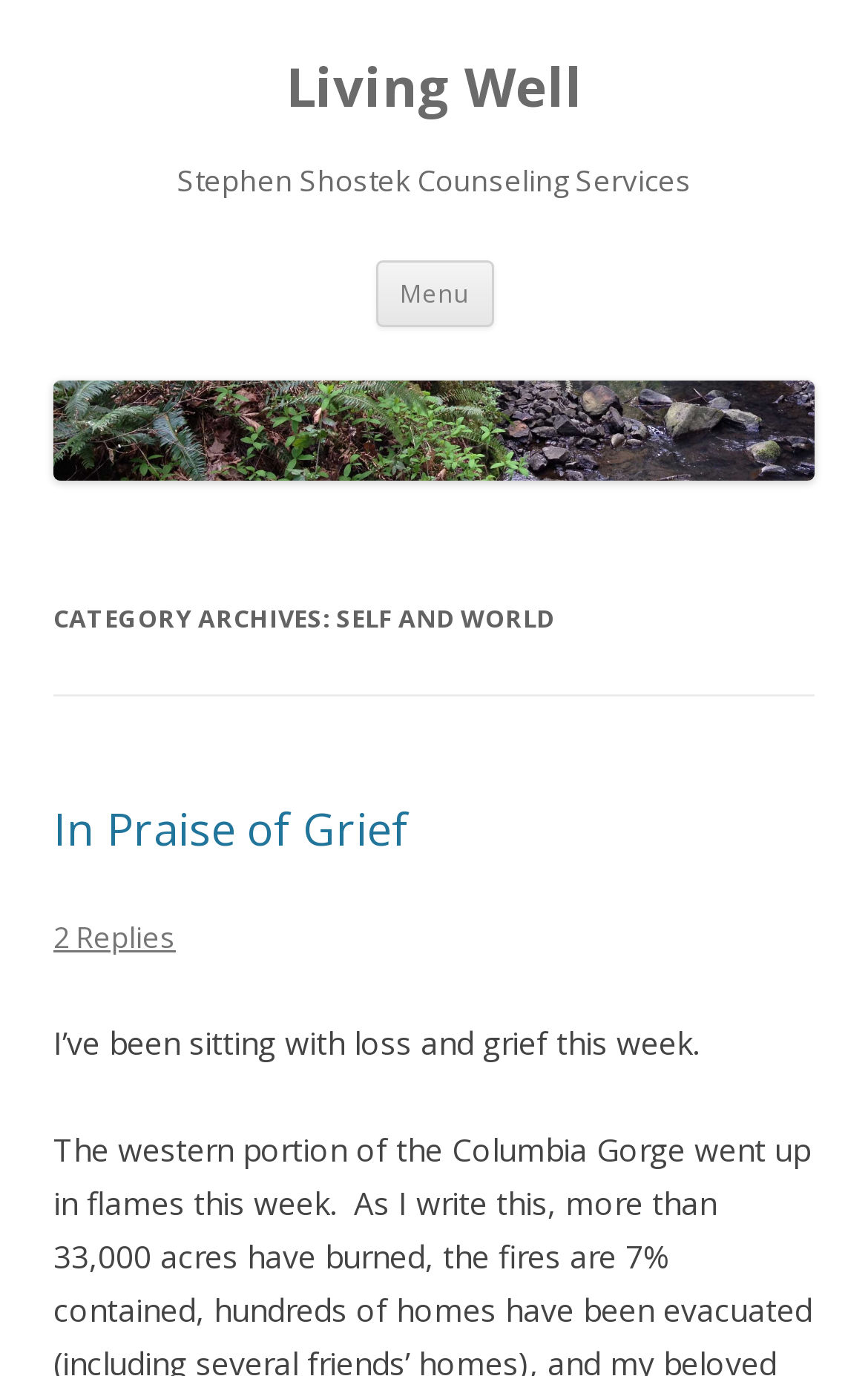Provide an in-depth caption for the webpage.

The webpage is titled "Self and World | Living Well" and appears to be a blog or personal website focused on counseling services. At the top of the page, there is a large heading that reads "Living Well" with a link to the same title next to it. Below this, there is a smaller heading that reads "Stephen Shostek Counseling Services". 

To the right of these headings, there is a button labeled "Menu" and a link that says "Skip to content". Further down the page, there is another link to "Living Well" accompanied by an image with the same title. 

The main content of the page appears to be a series of blog posts or articles. The first post is titled "CATEGORY ARCHIVES: SELF AND WORLD" and has a subheading "In Praise of Grief". Below this, there is a link to the full article "In Praise of Grief" and a link to "2 Replies", indicating that there are comments on the post. The post itself begins with the text "I’ve been sitting with loss and grief this week."